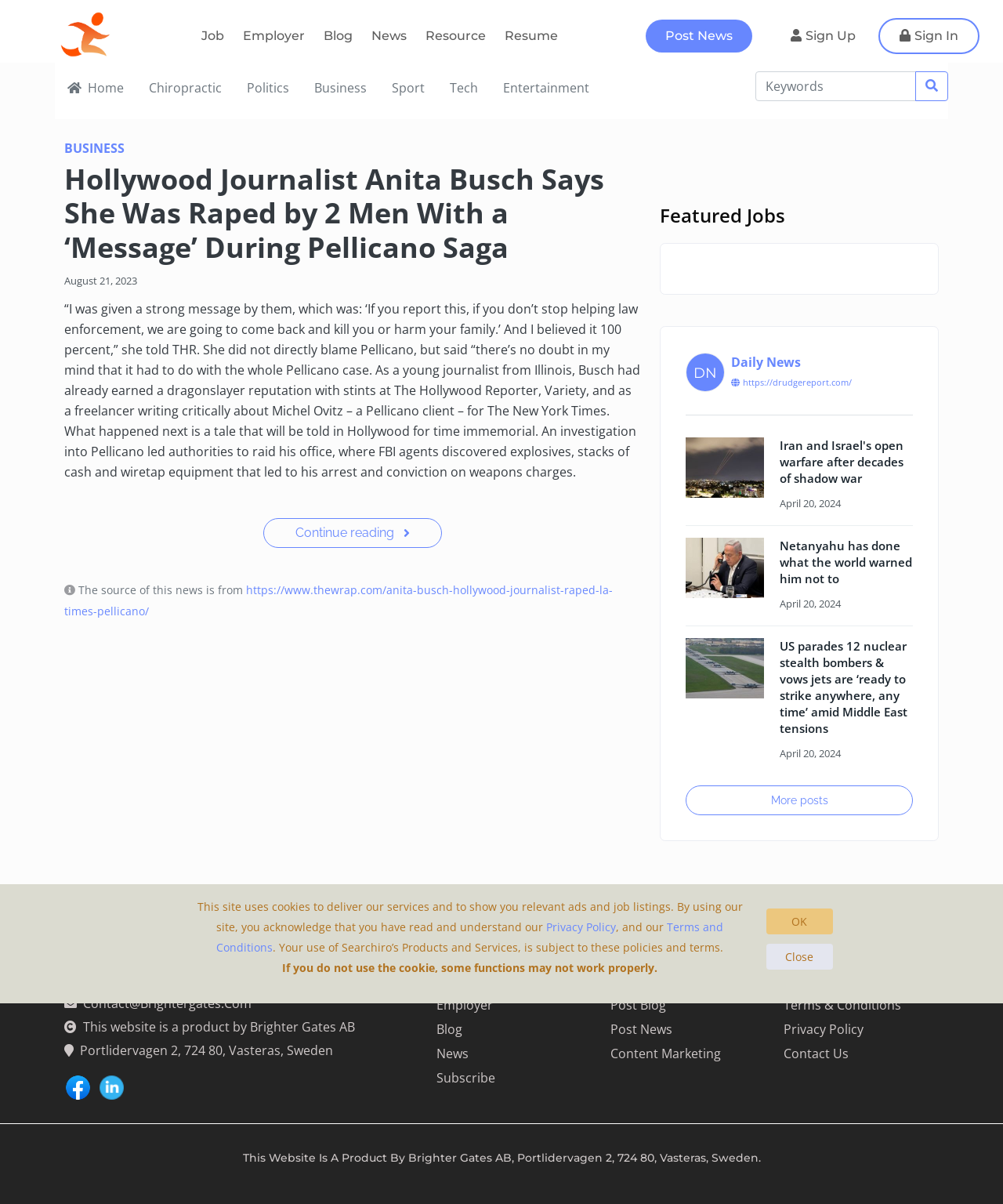What is the purpose of the search box?
Refer to the image and answer the question using a single word or phrase.

To search news